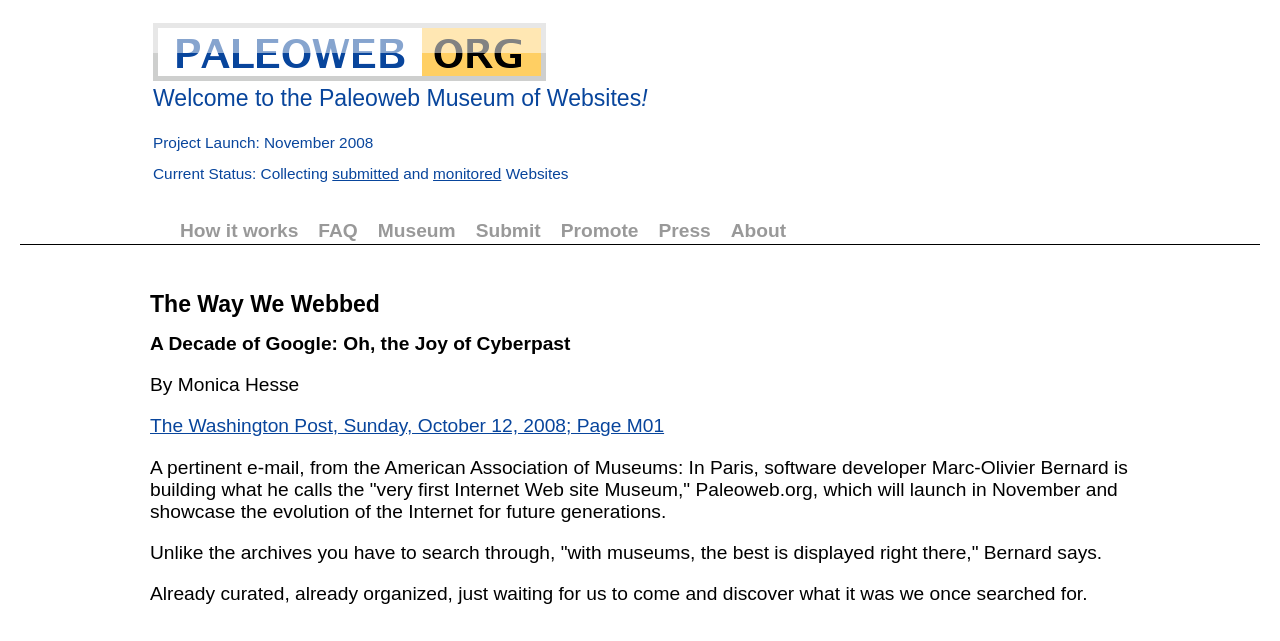Identify the bounding box coordinates of the region I need to click to complete this instruction: "Read about 'The Way We Webbed'".

[0.117, 0.453, 0.883, 0.495]